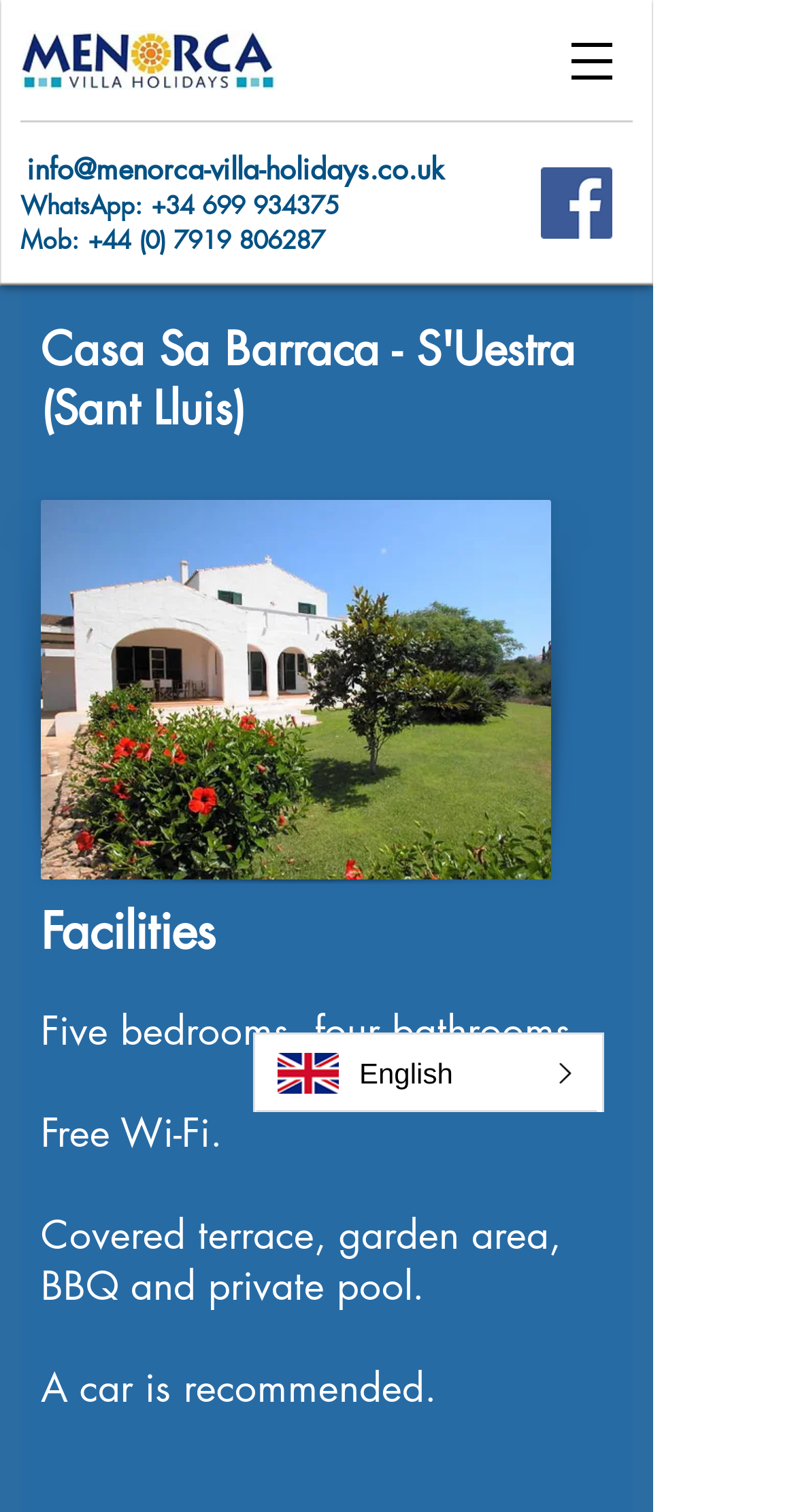What is the name of the villa?
Answer the question with a detailed explanation, including all necessary information.

The name of the villa can be found in the heading element which says 'Casa Sa Barraca - S'Uestra (Sant Lluis)'.